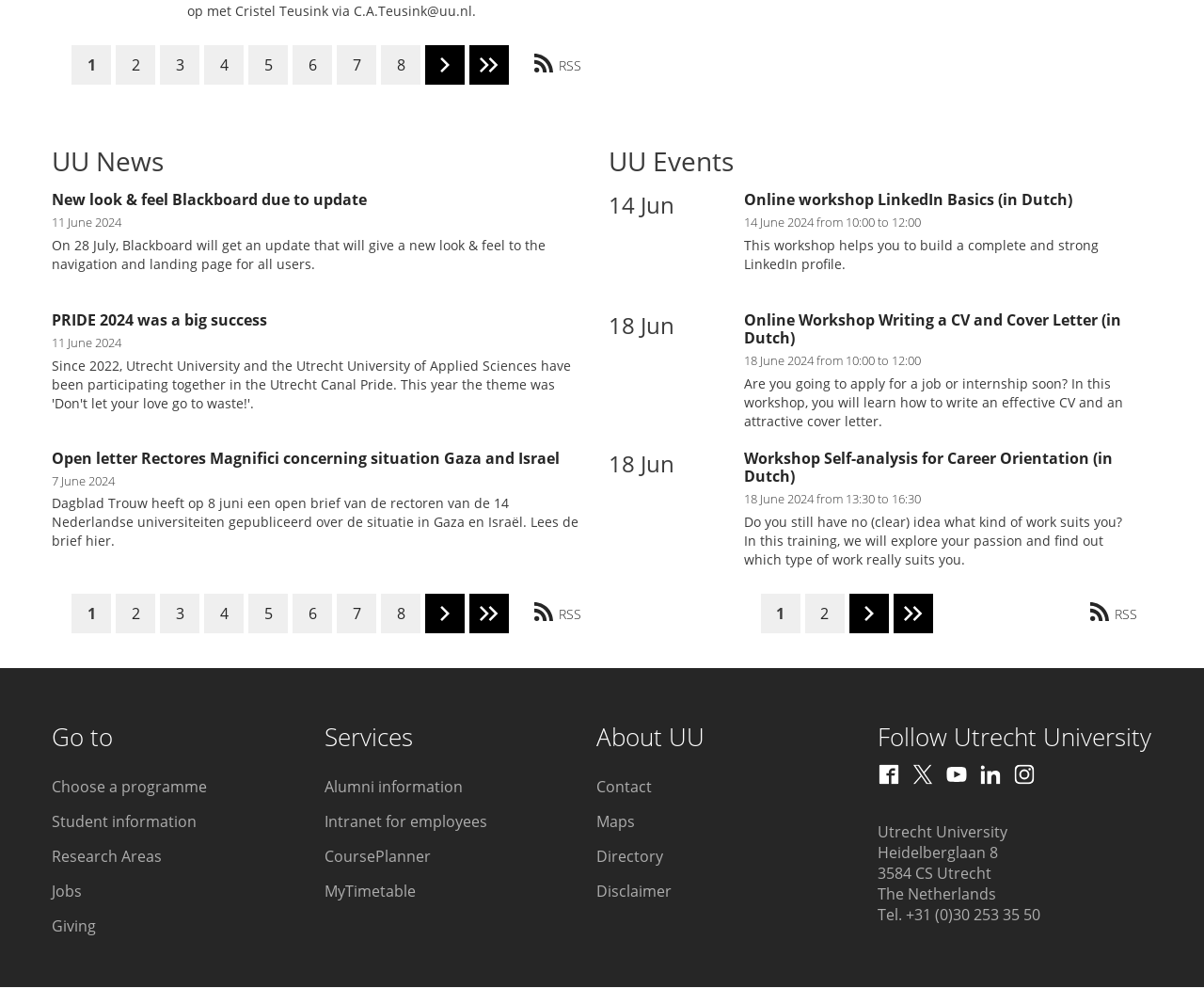Find the bounding box coordinates for the area that must be clicked to perform this action: "Subscribe to the 'News RSS' feed".

[0.443, 0.054, 0.482, 0.078]